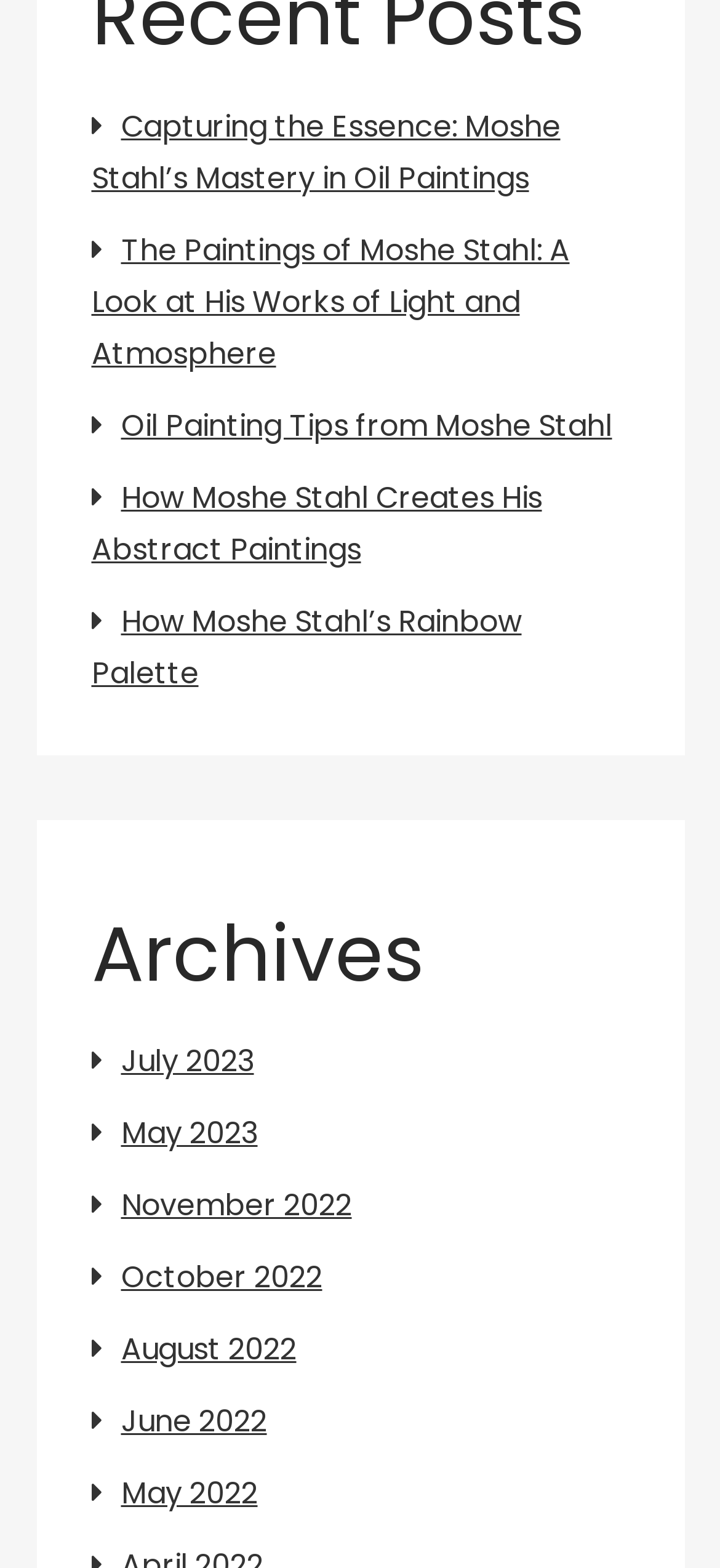Identify the bounding box coordinates of the element to click to follow this instruction: 'Explore Oil Painting Tips from Moshe Stahl'. Ensure the coordinates are four float values between 0 and 1, provided as [left, top, right, bottom].

[0.168, 0.258, 0.85, 0.285]